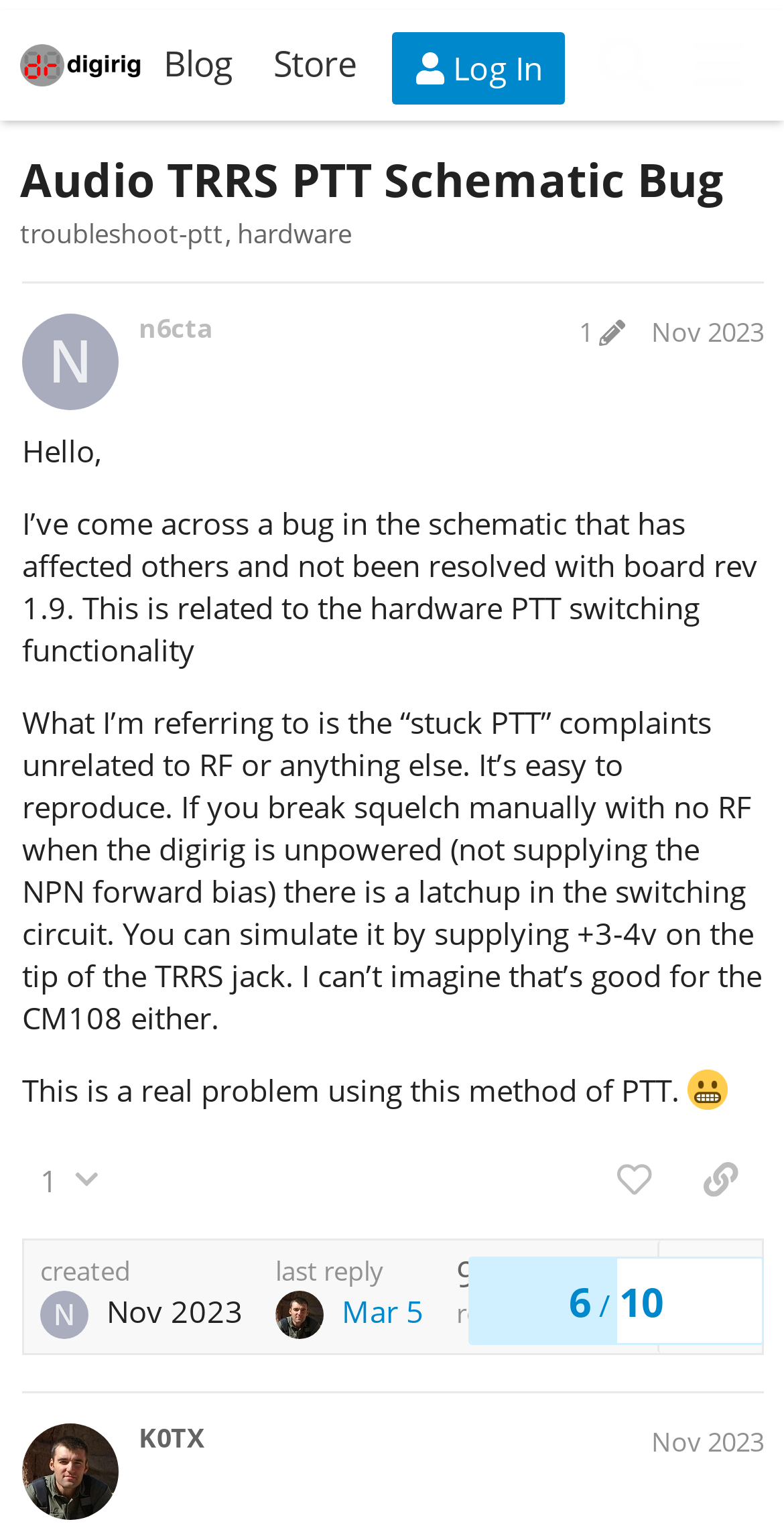From the webpage screenshot, identify the region described by title="like this post". Provide the bounding box coordinates as (top-left x, top-left y, bottom-right x, bottom-right y), with each value being a floating point number between 0 and 1.

[0.753, 0.632, 0.864, 0.681]